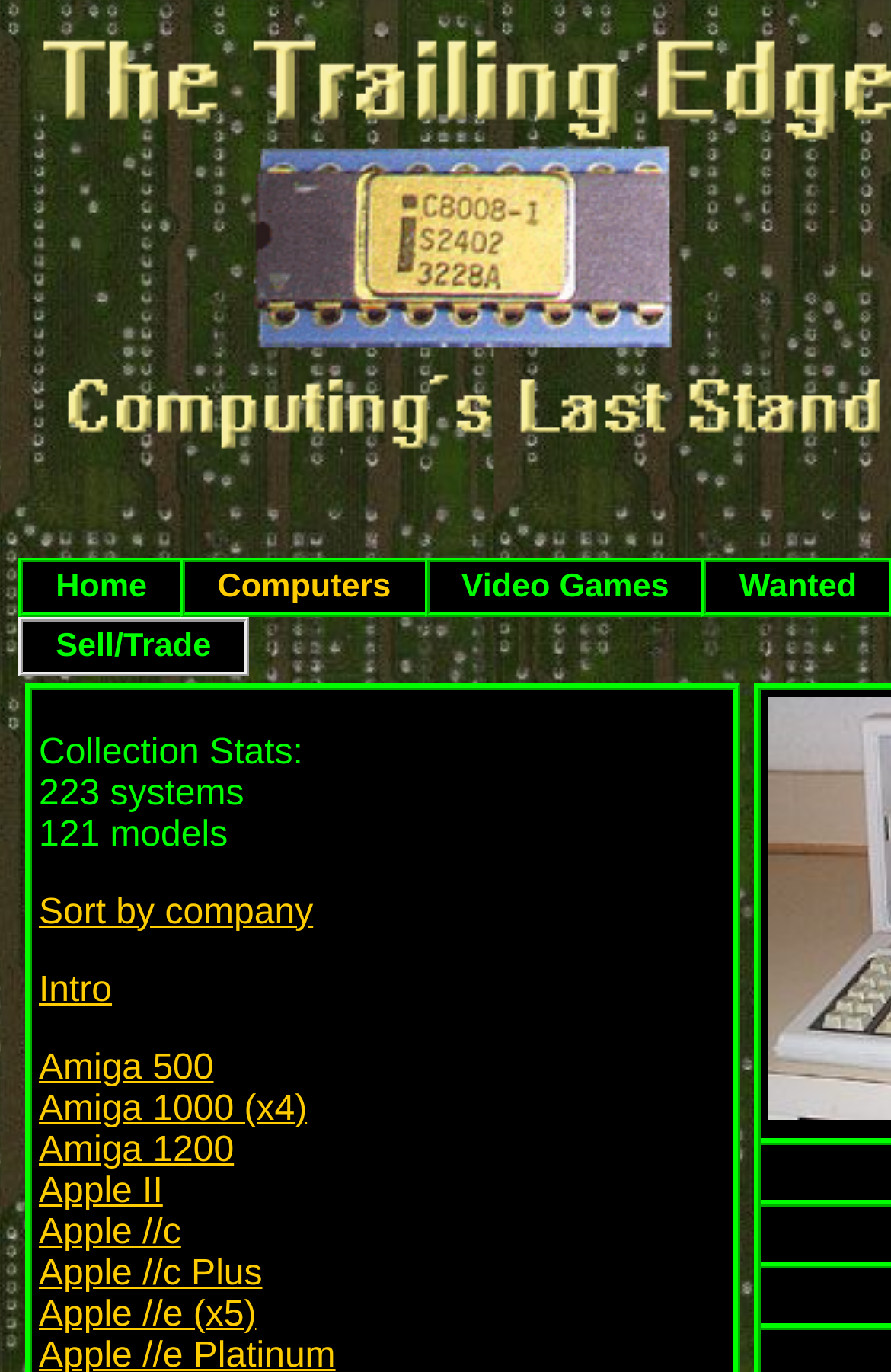How many Apple II computers are available?
Give a single word or phrase answer based on the content of the image.

One